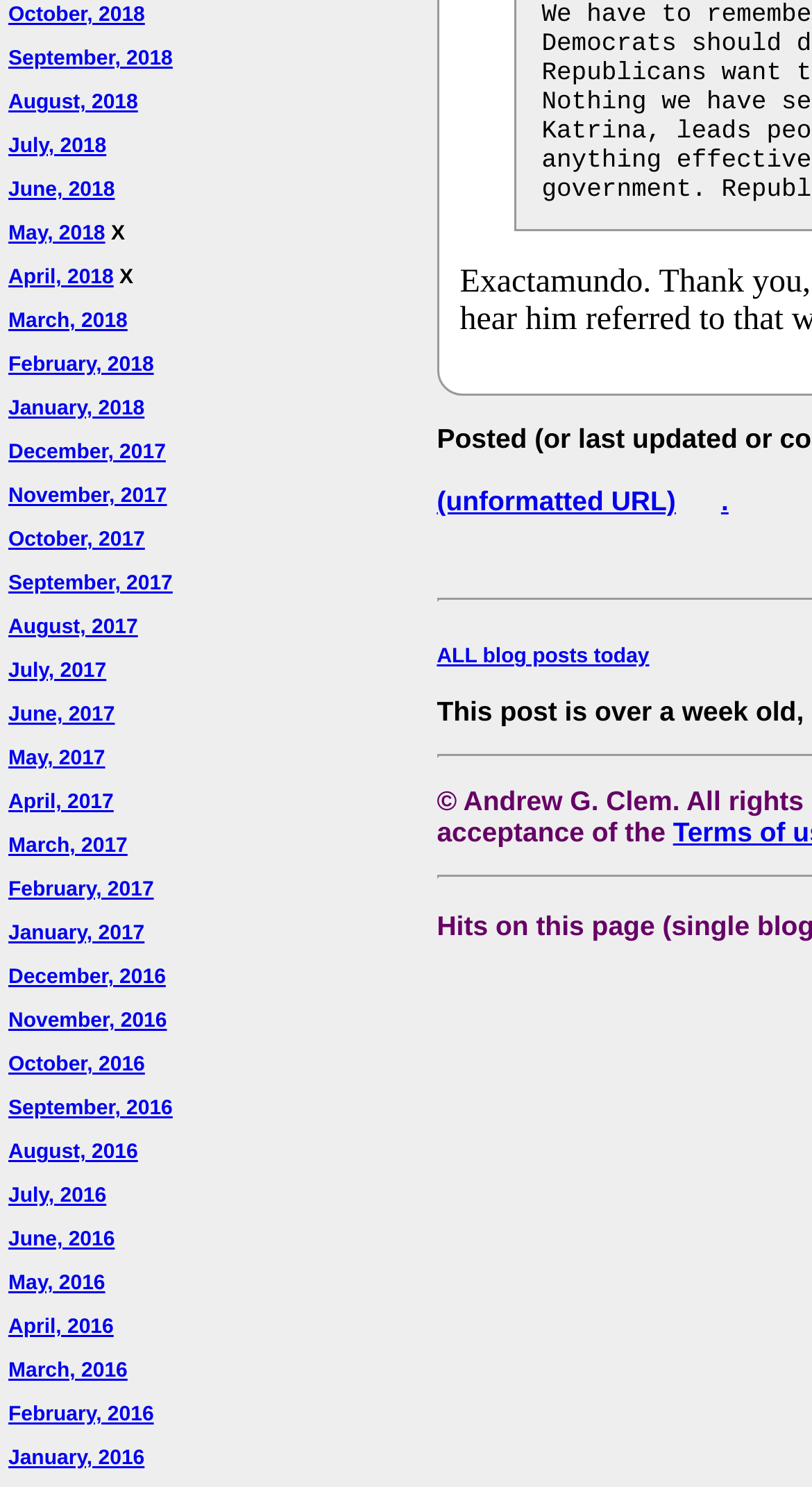Provide the bounding box coordinates of the UI element this sentence describes: ".".

[0.888, 0.326, 0.897, 0.347]